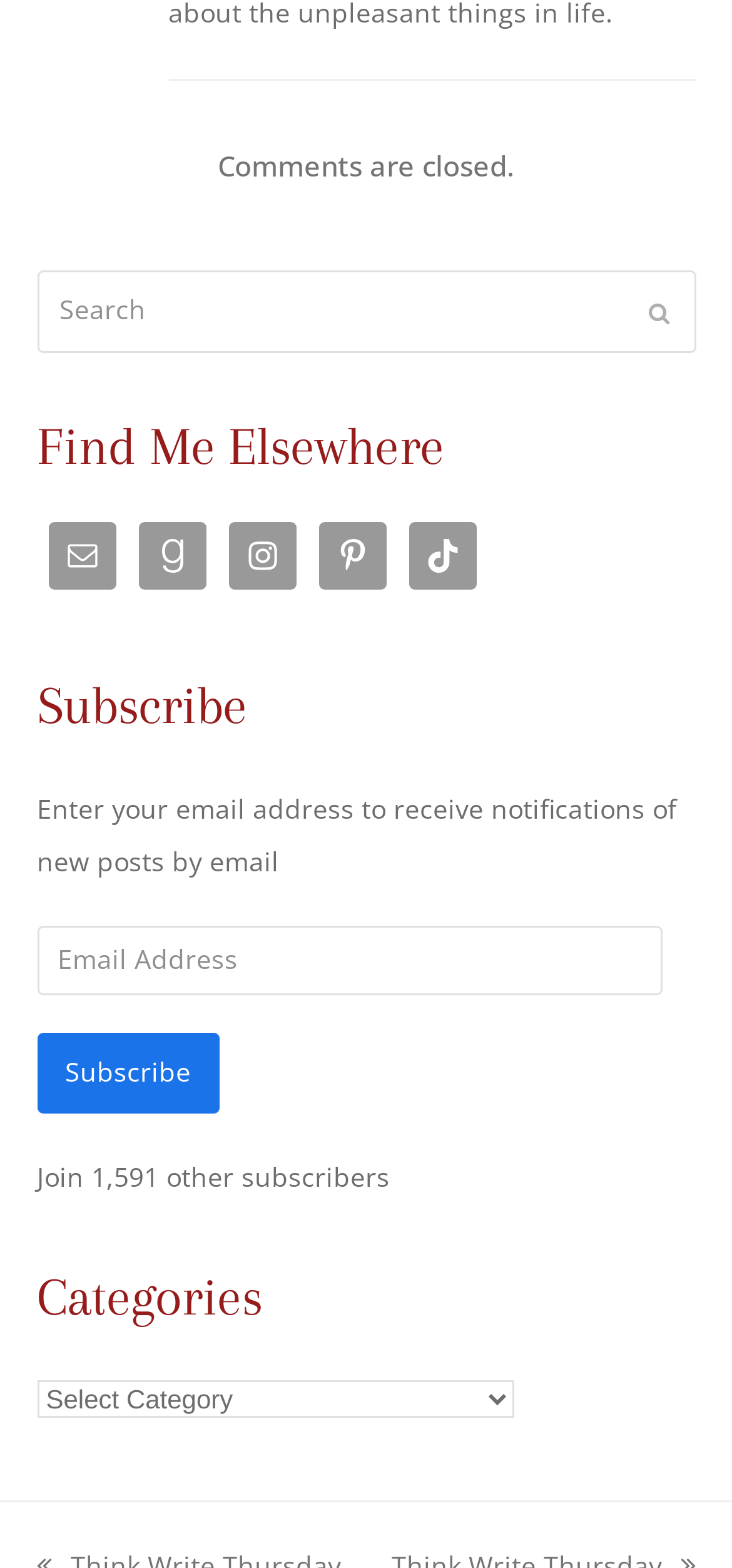Give a one-word or phrase response to the following question: What is required to subscribe to new posts?

Email Address